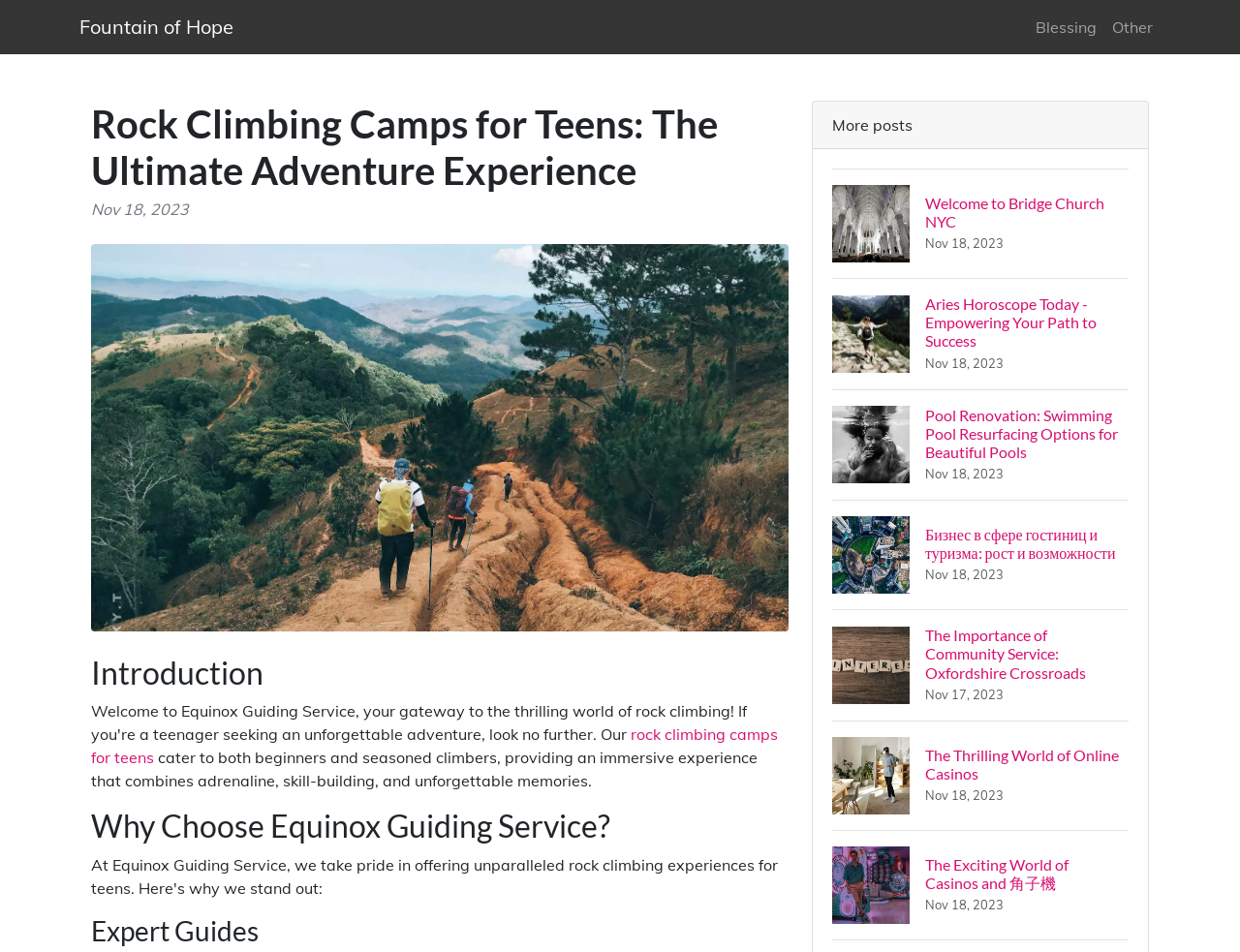Give a short answer using one word or phrase for the question:
What is the text of the first heading?

Rock Climbing Camps for Teens: The Ultimate Adventure Experience